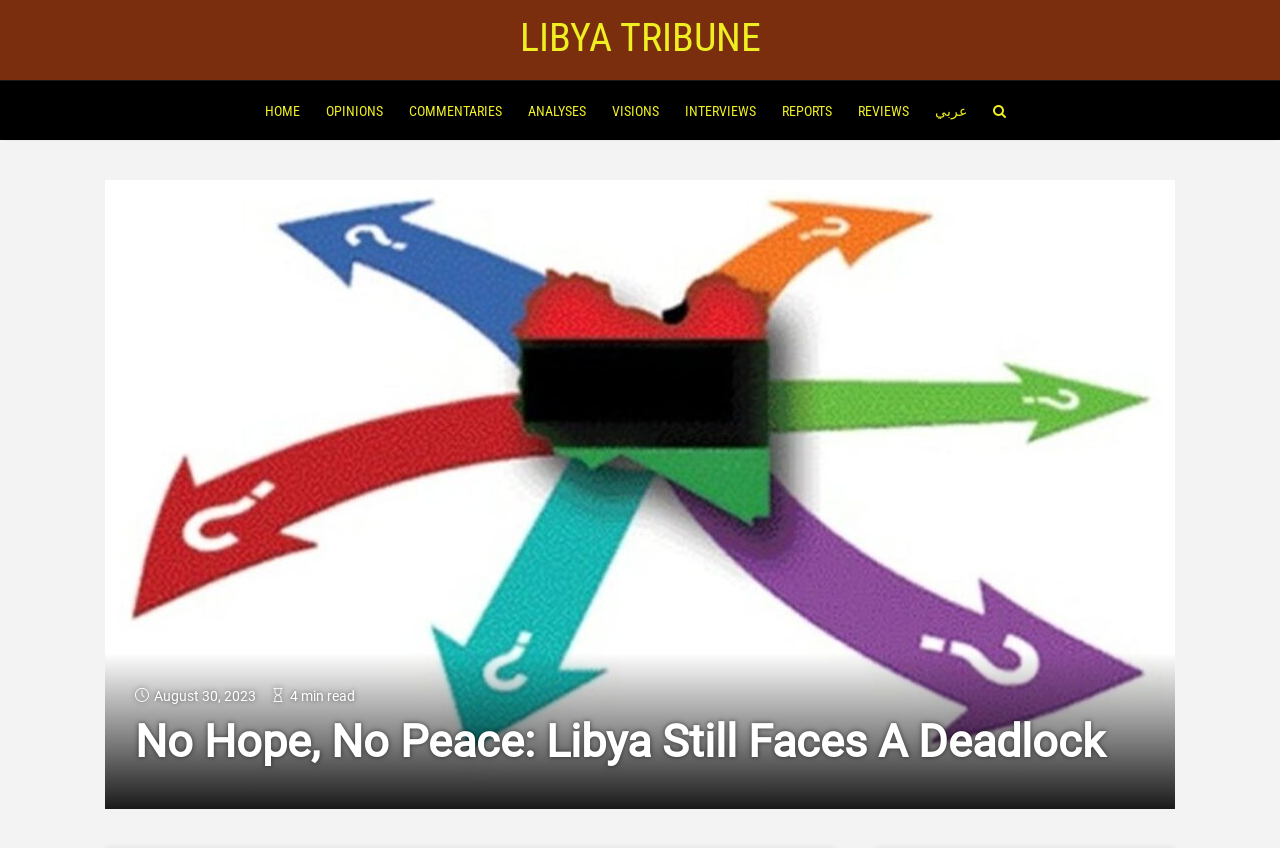Pinpoint the bounding box coordinates of the area that should be clicked to complete the following instruction: "go to home page". The coordinates must be given as four float numbers between 0 and 1, i.e., [left, top, right, bottom].

[0.204, 0.096, 0.236, 0.166]